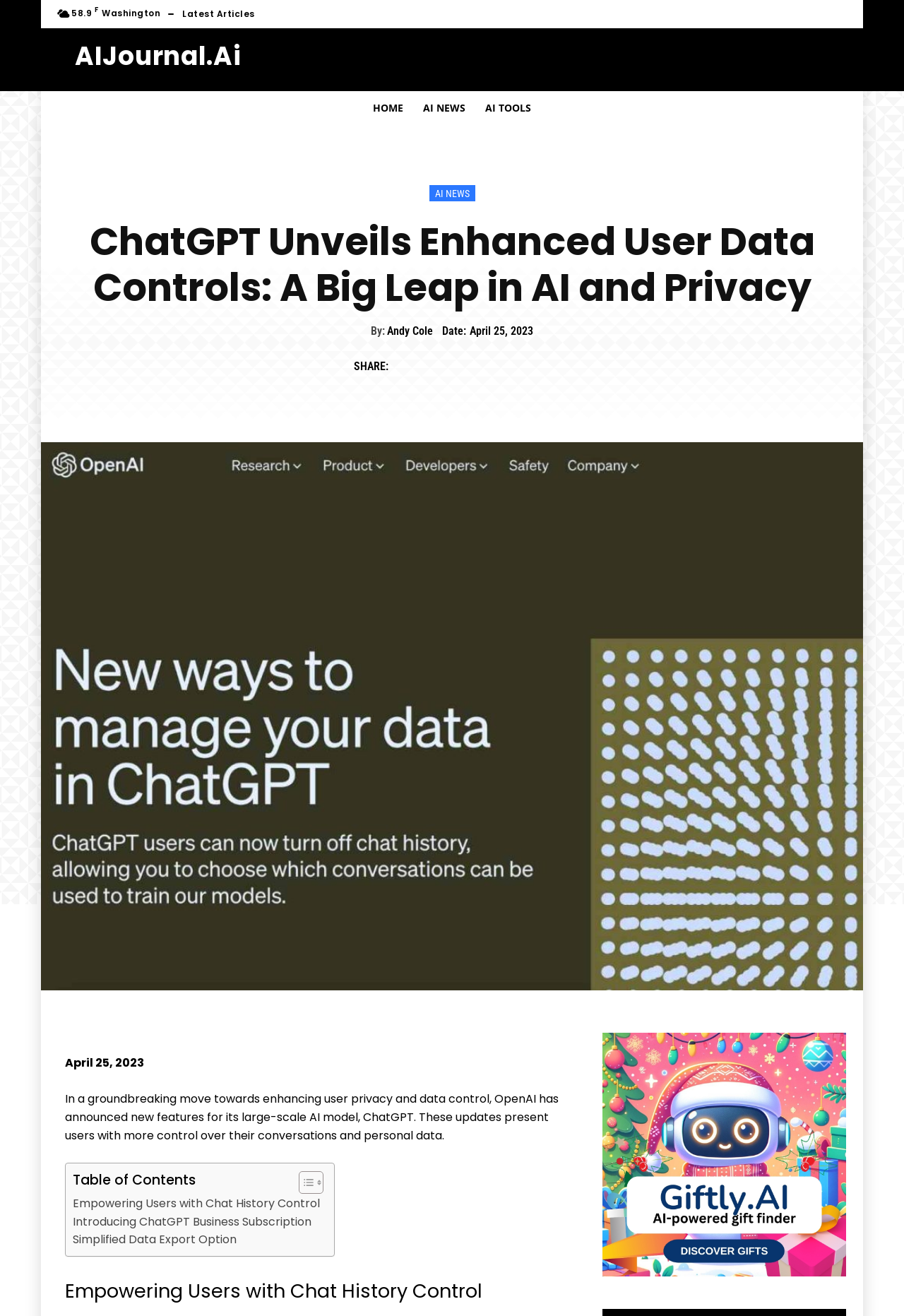Locate the primary heading on the webpage and return its text.

ChatGPT Unveils Enhanced User Data Controls: A Big Leap in AI and Privacy